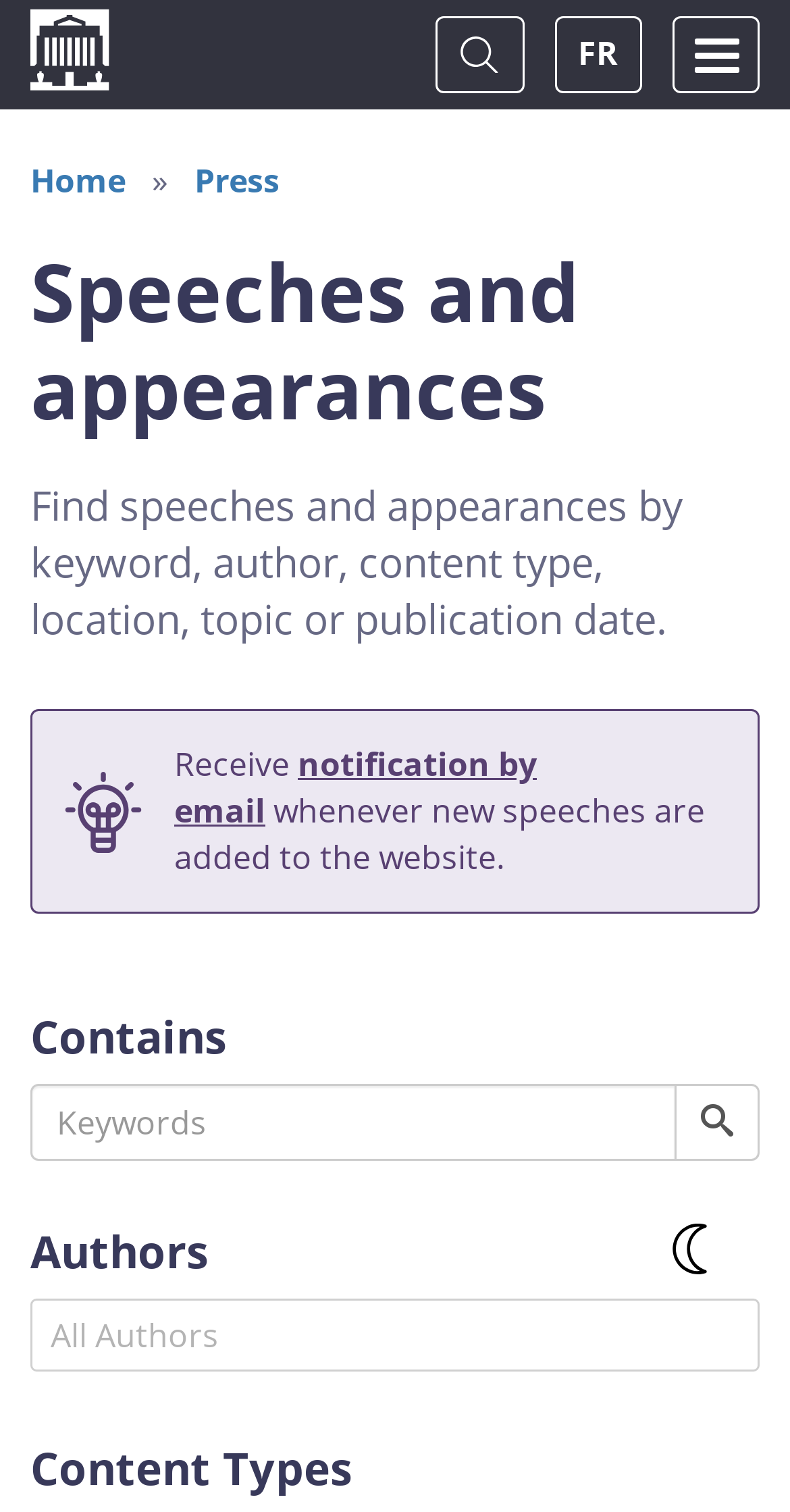Find the UI element described as: "placeholder="All Authors"" and predict its bounding box coordinates. Ensure the coordinates are four float numbers between 0 and 1, [left, top, right, bottom].

[0.064, 0.871, 0.287, 0.896]